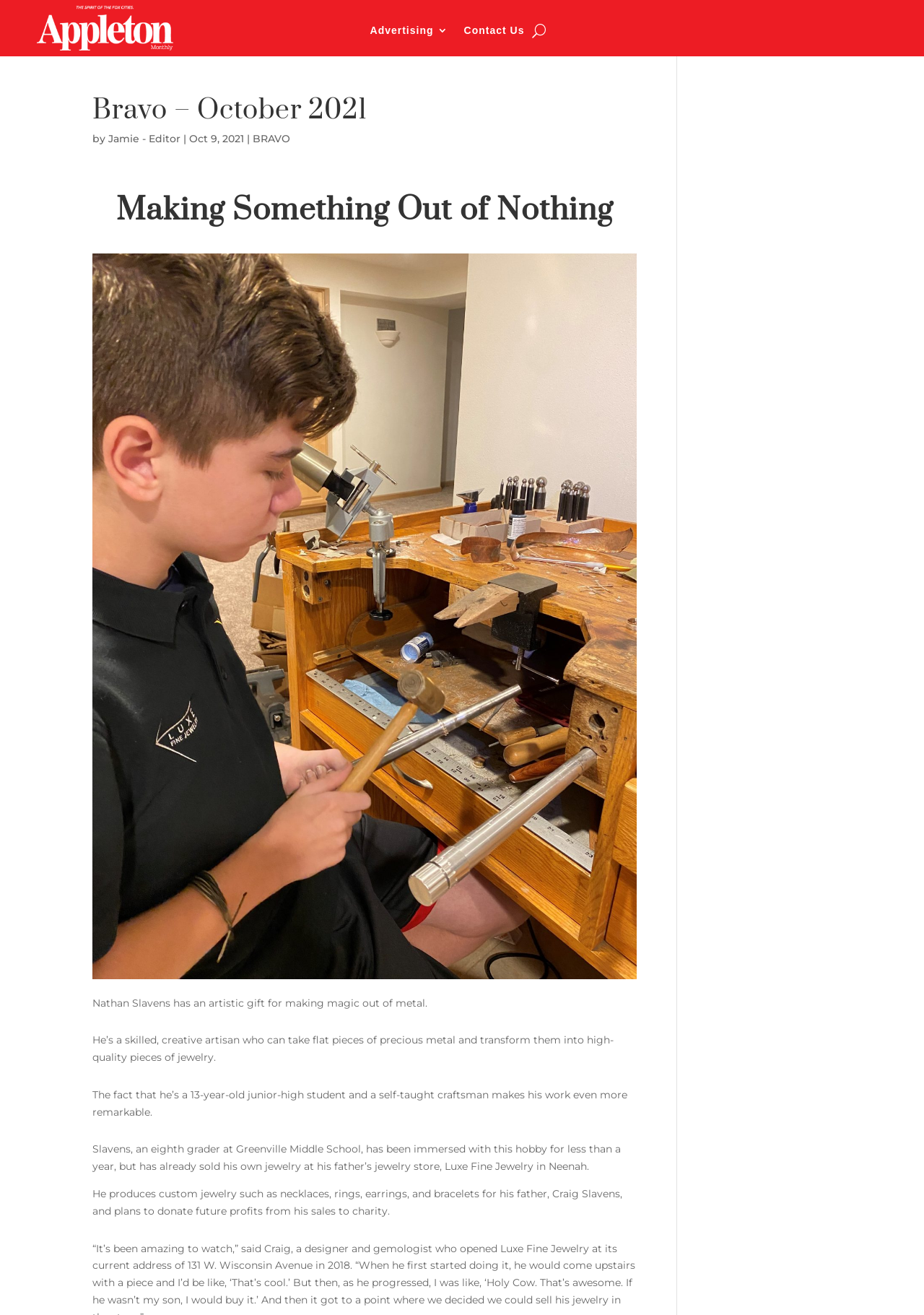What does Nathan Slavens plan to do with his future profits?
Look at the screenshot and give a one-word or phrase answer.

donate to charity